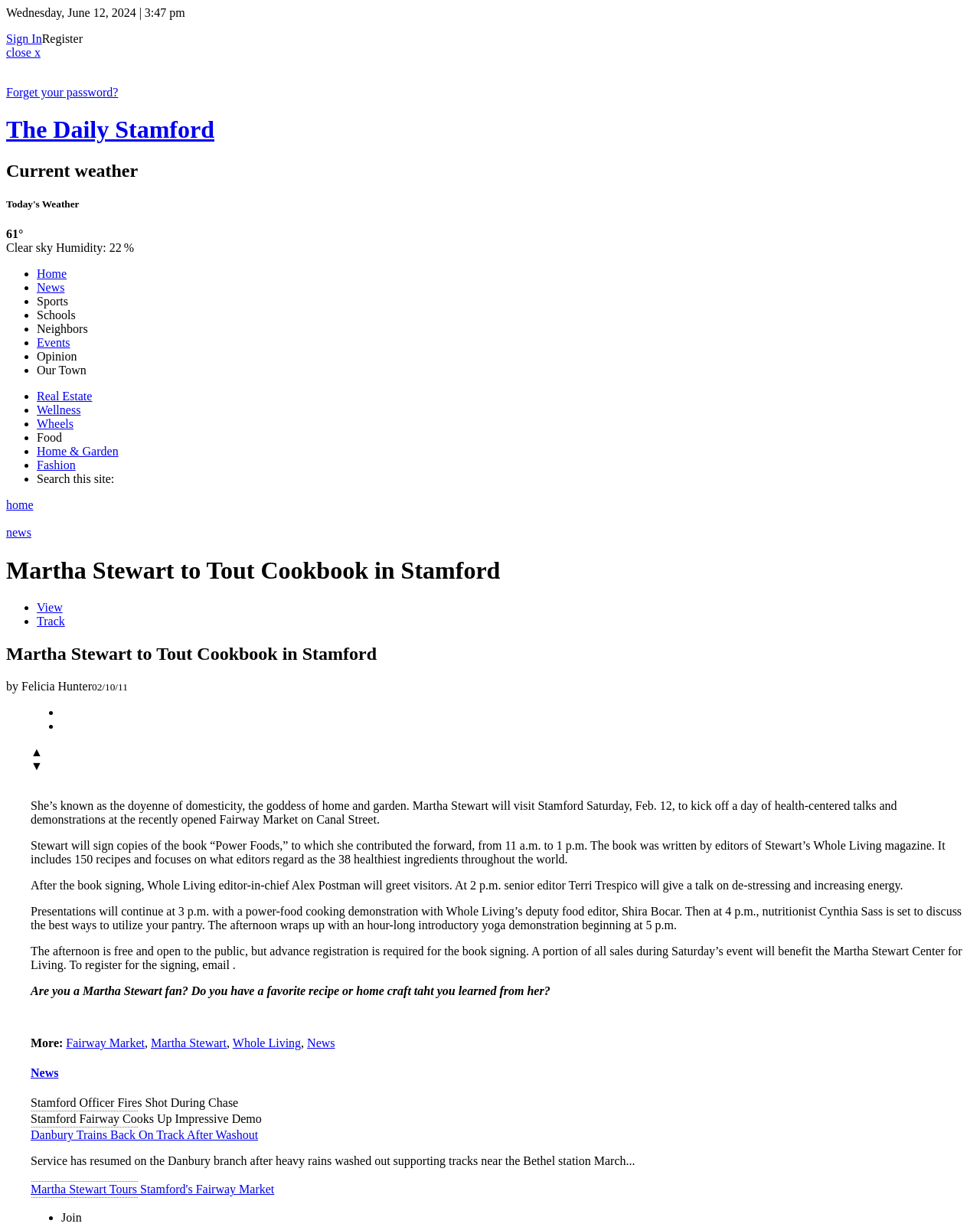Could you highlight the region that needs to be clicked to execute the instruction: "Read more about Martha Stewart"?

[0.154, 0.845, 0.231, 0.855]